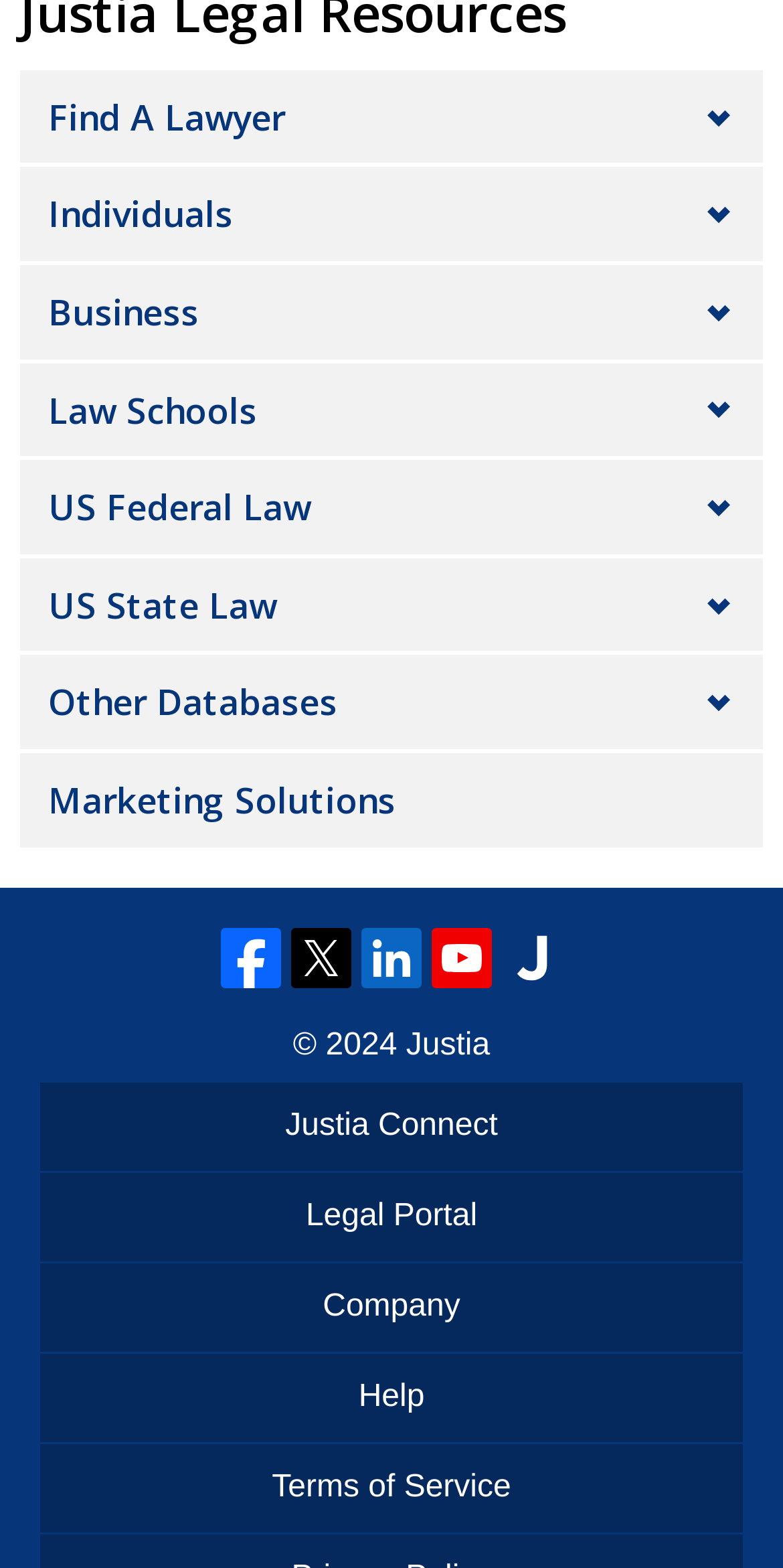Use a single word or phrase to answer the question:
What is the first link on the webpage?

Find A Lawyer